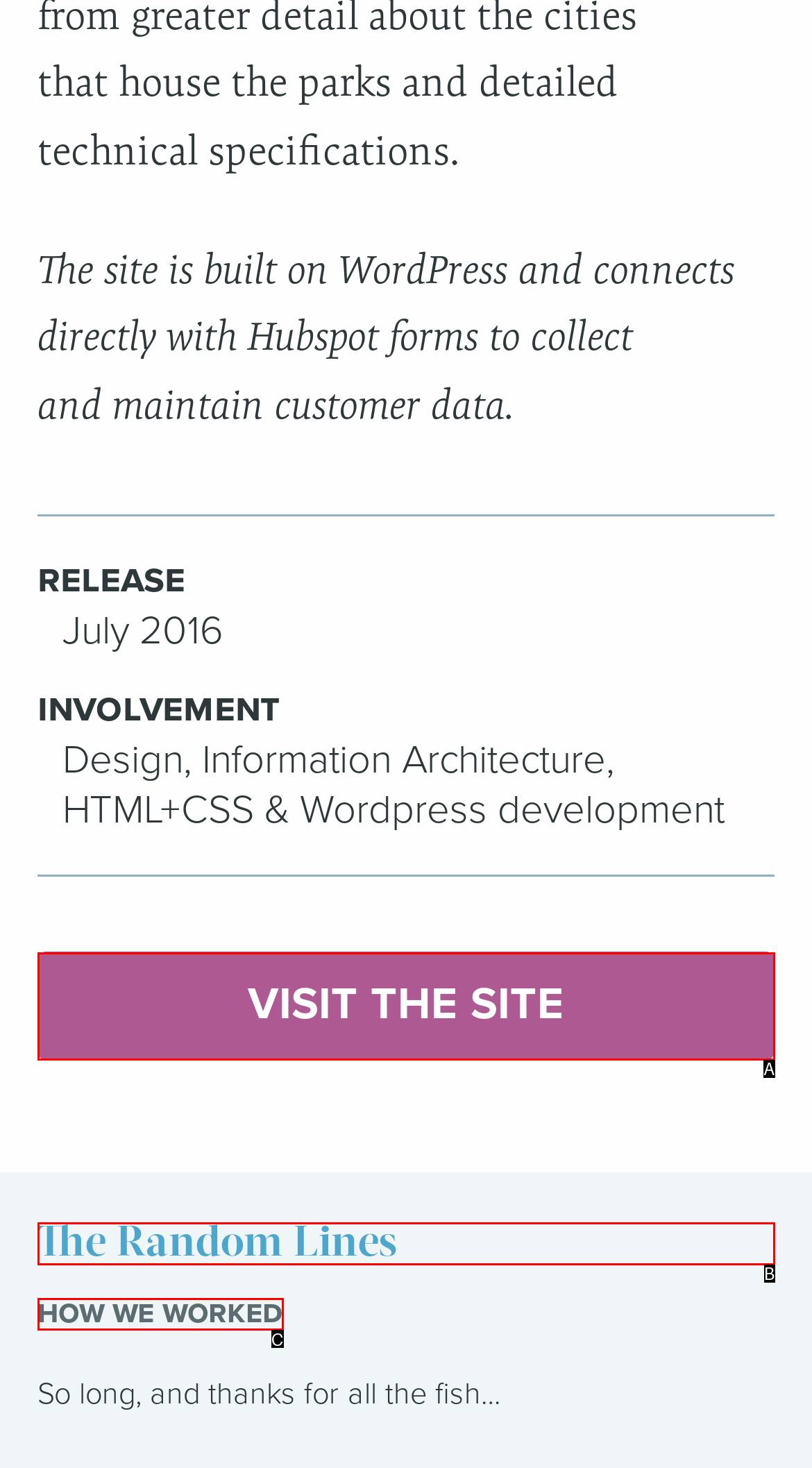Determine which HTML element best suits the description: How we worked. Reply with the letter of the matching option.

C